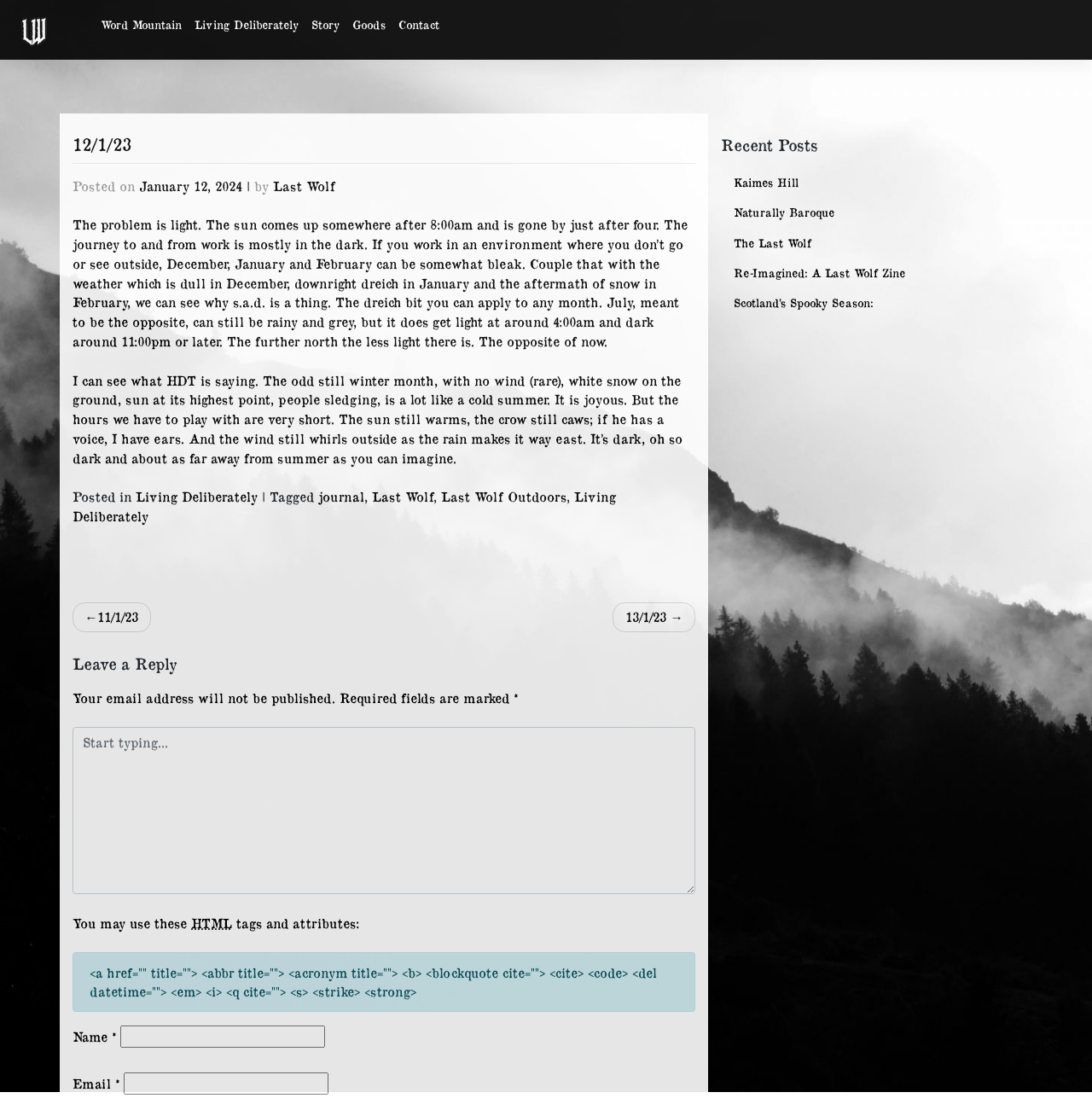Identify the bounding box coordinates for the region of the element that should be clicked to carry out the instruction: "Leave a reply in the text box". The bounding box coordinates should be four float numbers between 0 and 1, i.e., [left, top, right, bottom].

[0.066, 0.658, 0.637, 0.81]